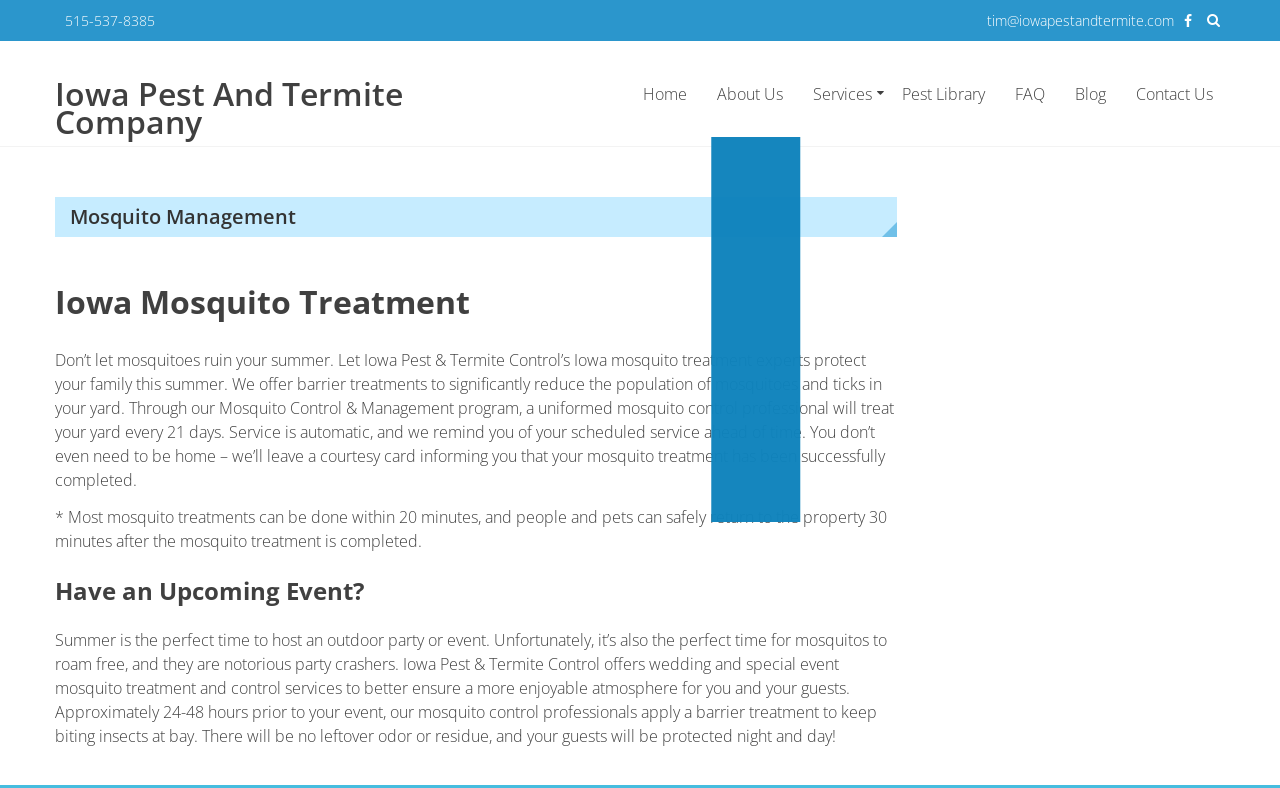Give an in-depth explanation of the webpage layout and content.

The webpage is about Mosquito Management services offered by Iowa Pest & Termite Company. At the top left corner, there is a link to skip to the content. Next to it, the company's phone number "515-537-8385" is displayed, followed by the email address "tim@iowapestandtermite.com" and a Facebook icon. 

The company's logo and name "Iowa Pest And Termite Company" are situated at the top center of the page. Below it, there is a navigation menu with links to "Home", "About Us", "Services", "Pest Library", "FAQ", "Blog", and "Contact Us". The "Services" link has a dropdown menu with options like "Pest Control", "Termite Control", "Bed Bug Control", "Mosquito Management", "Rodent Control", and "Wildlife Removal Service".

The main content of the page is divided into sections. The first section has a heading "Mosquito Management" and a subheading "Iowa Mosquito Treatment". Below it, there is a paragraph describing the mosquito treatment services offered by the company, including barrier treatments to reduce mosquito and tick populations. 

Further down, there is another section with a heading "Have an Upcoming Event?" and a paragraph describing the company's special event mosquito treatment and control services for outdoor parties and events.